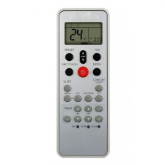What is the purpose of the prominent red button?
Using the image, provide a detailed and thorough answer to the question.

Although the caption highlights the prominent red button as a central feature of the remote control, it does not explicitly state its purpose or function. It can be inferred that it might be an important control button, but its specific use is not defined.